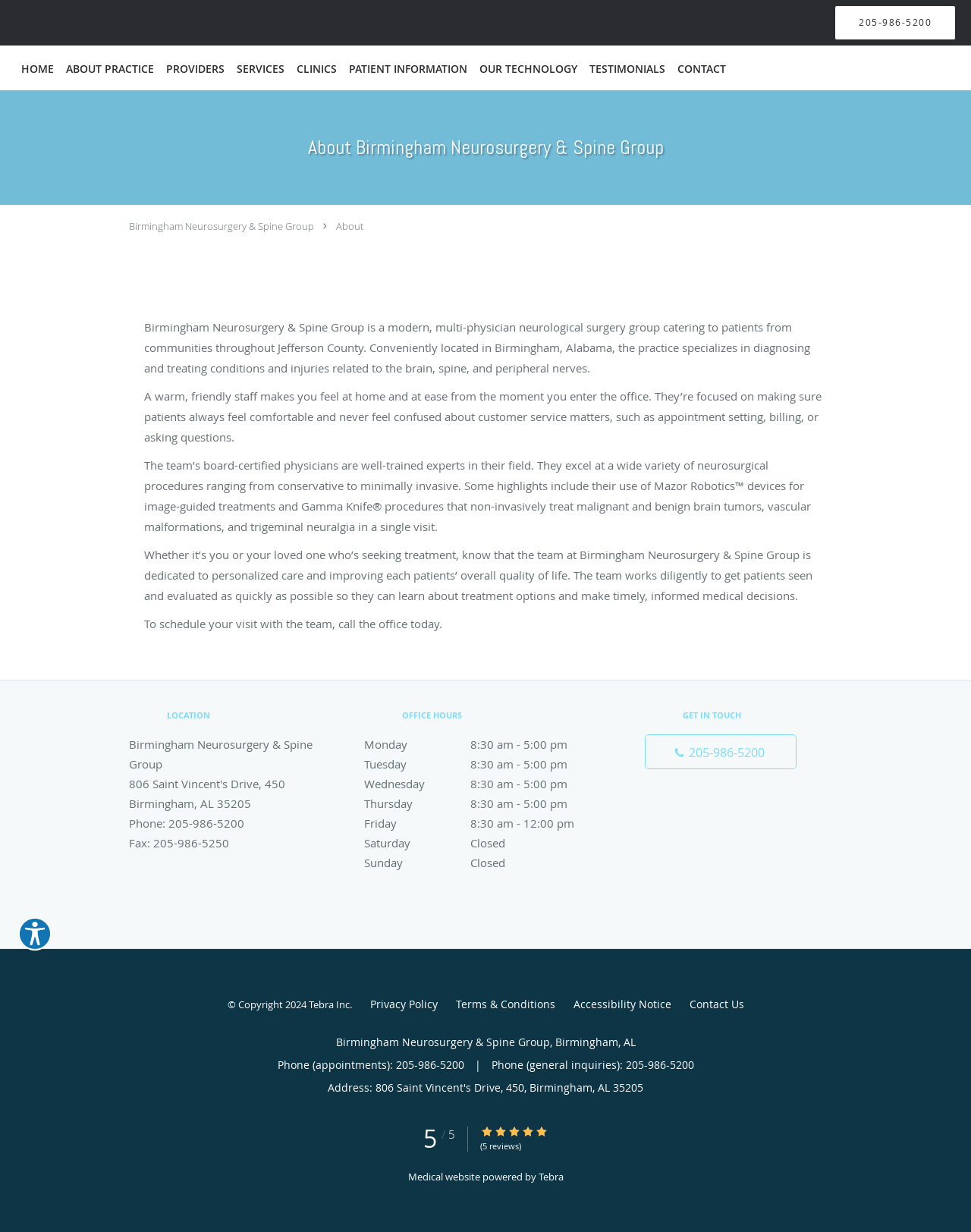Respond with a single word or phrase to the following question:
What is the phone number for appointments?

205-986-5200